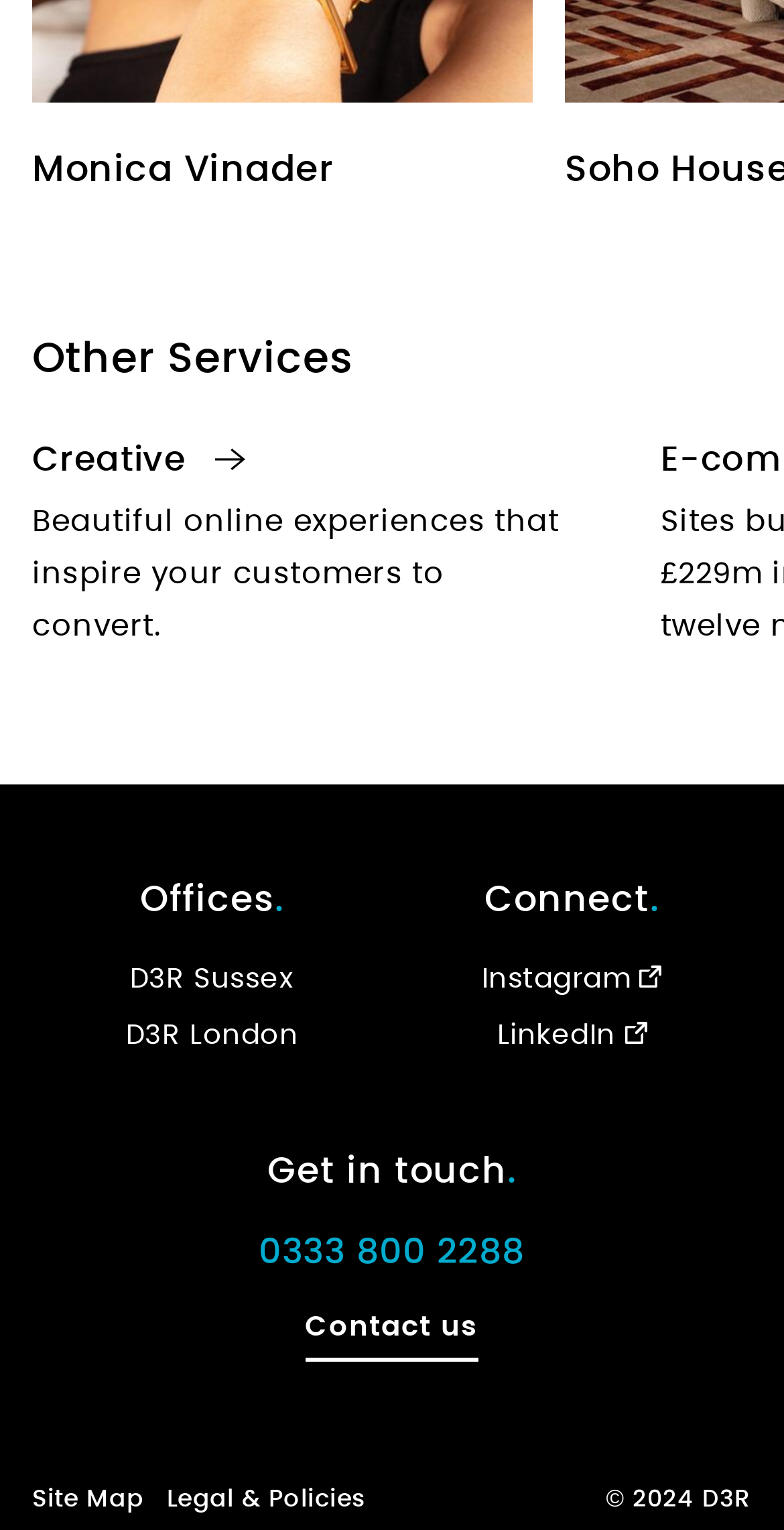Identify the bounding box coordinates of the region I need to click to complete this instruction: "Email Them".

None